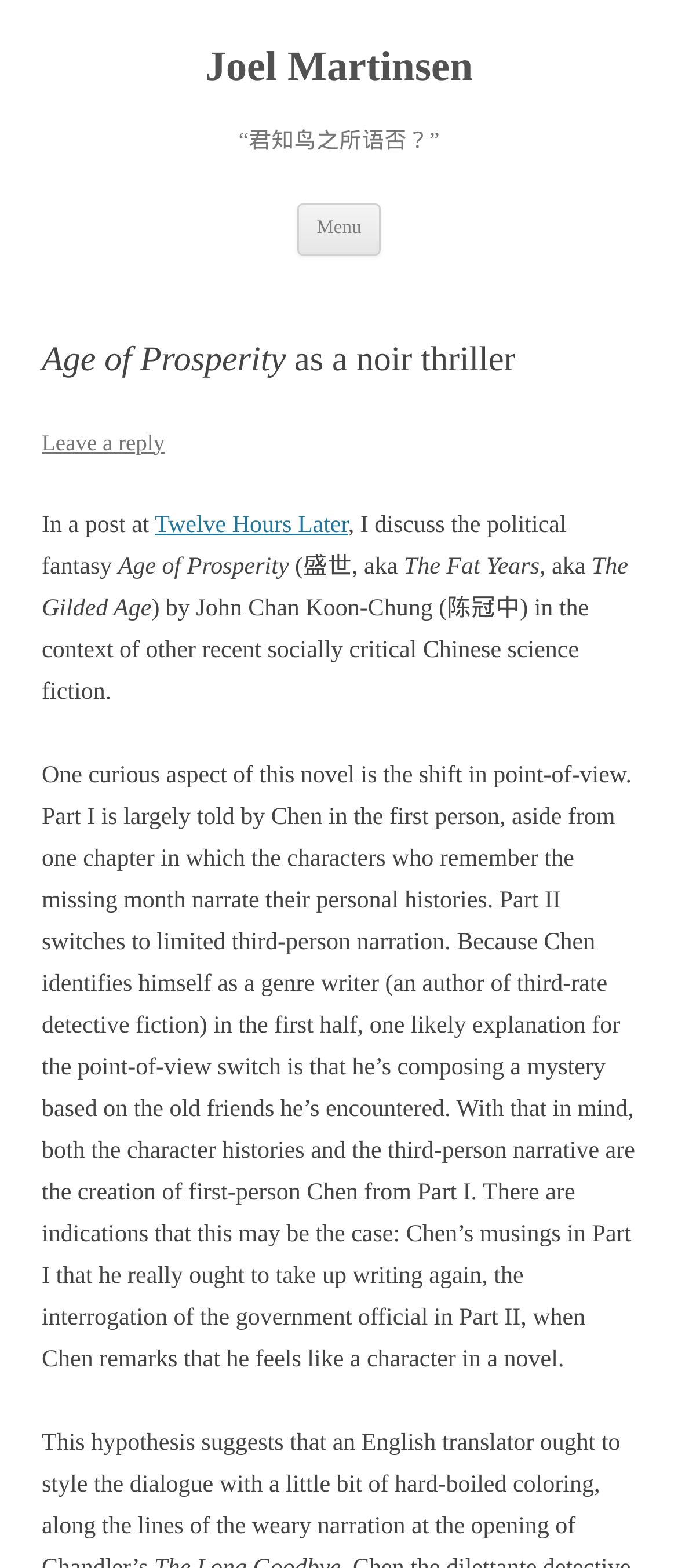Produce an elaborate caption capturing the essence of the webpage.

The webpage is a blog post titled "Age of Prosperity as a noir thriller" by Joel Martinsen. At the top, there is a heading with the author's name, "Joel Martinsen", which is also a link. Below it, there is another heading with a Chinese phrase, "君知鸟之所语否？". 

To the right of the headings, there is a button labeled "Menu" and a link "Skip to content". The main content of the page is divided into sections. The first section has a heading "Age of Prosperity as a noir thriller" and a link "Leave a reply" below it. 

The main article starts with a sentence "In a post at Twelve Hours Later, I discuss the political fantasy..." and continues with a discussion about the novel "Age of Prosperity" by John Chan Koon-Chung. The text is divided into paragraphs, with some sentences highlighted as links. The article analyzes the novel's narrative structure, particularly the shift in point-of-view between Part I and Part II.